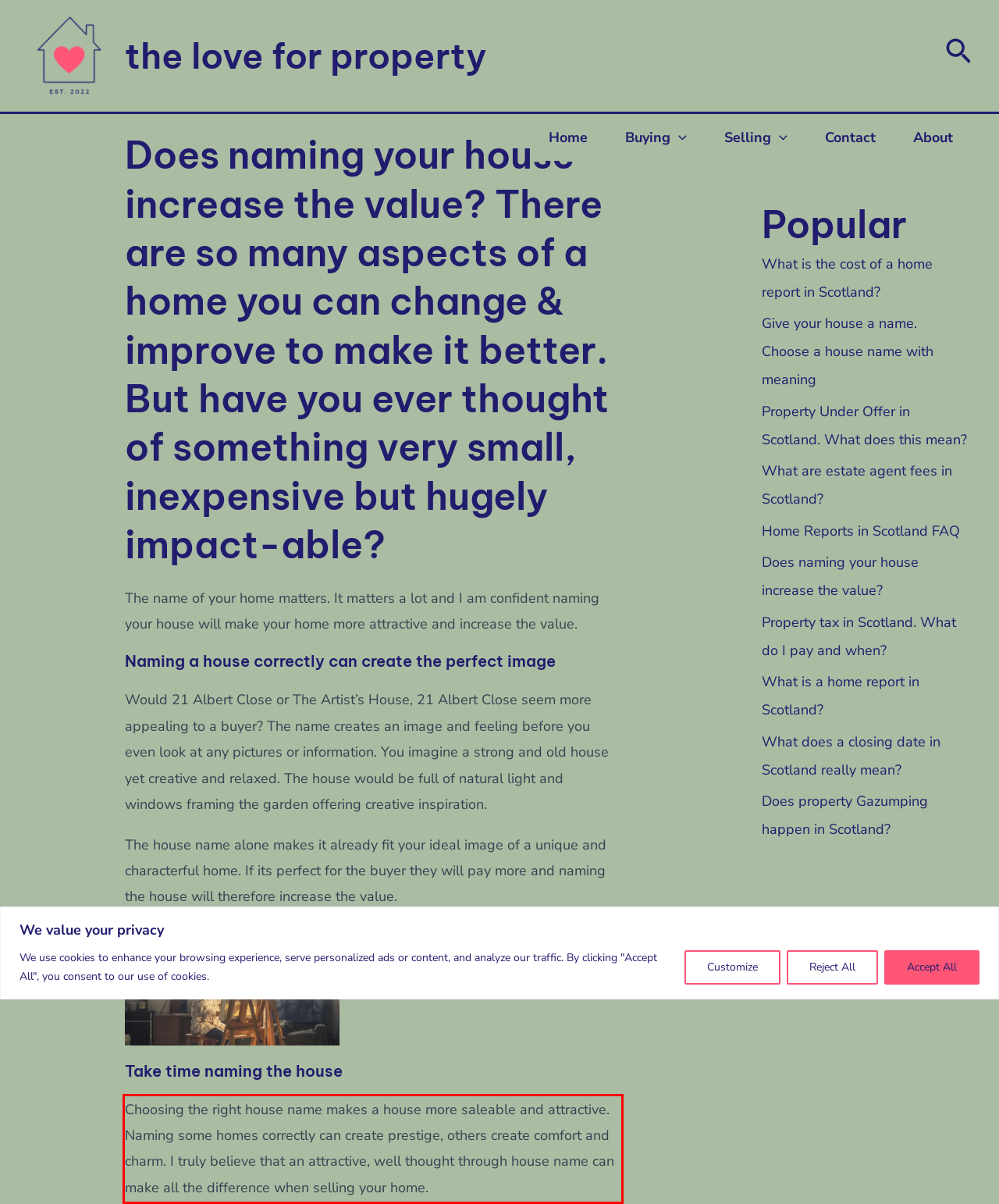Please examine the webpage screenshot containing a red bounding box and use OCR to recognize and output the text inside the red bounding box.

Choosing the right house name makes a house more saleable and attractive. Naming some homes correctly can create prestige, others create comfort and charm. I truly believe that an attractive, well thought through house name can make all the difference when selling your home.